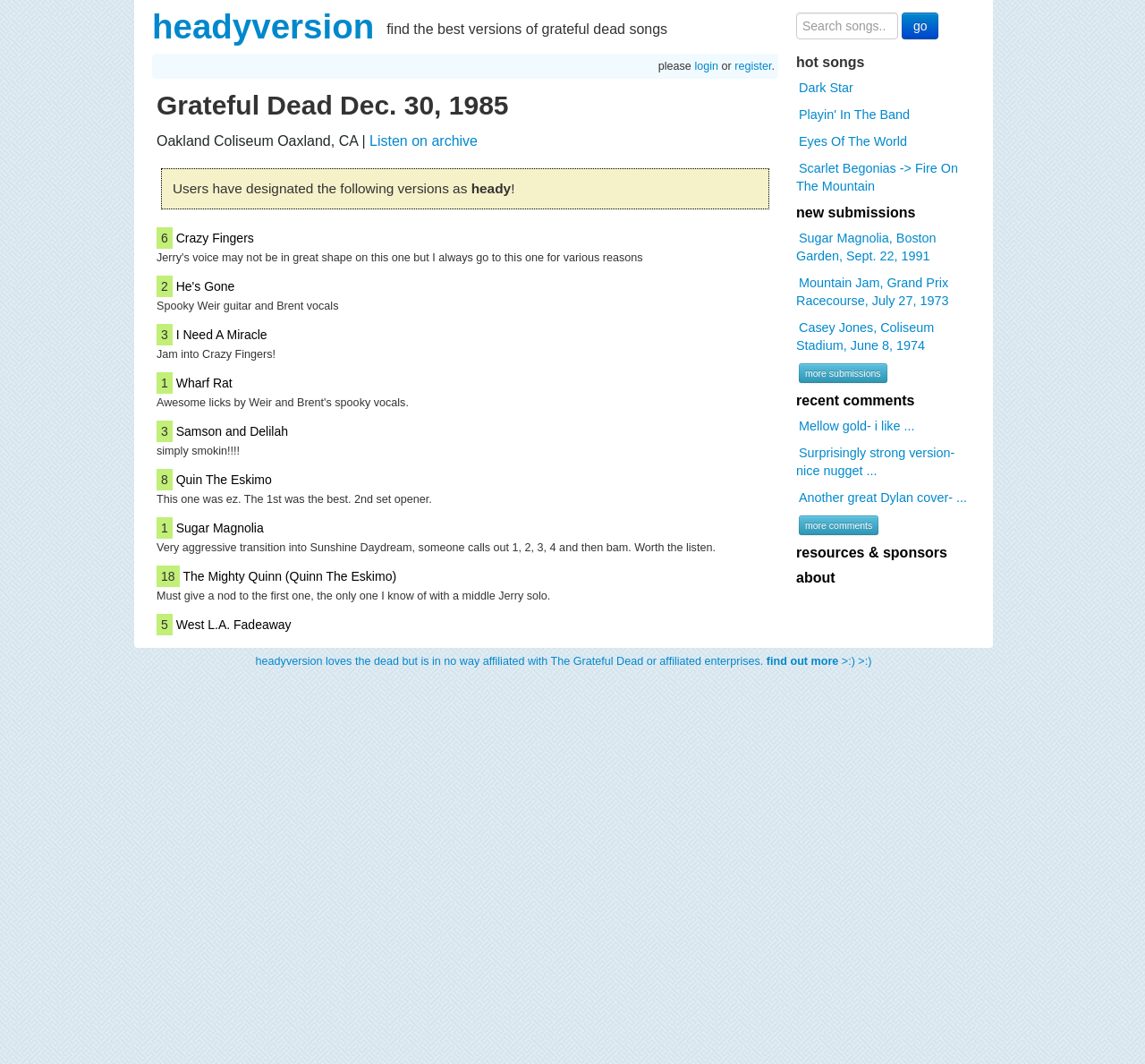Determine the bounding box coordinates of the element's region needed to click to follow the instruction: "Save this event". Provide these coordinates as four float numbers between 0 and 1, formatted as [left, top, right, bottom].

None